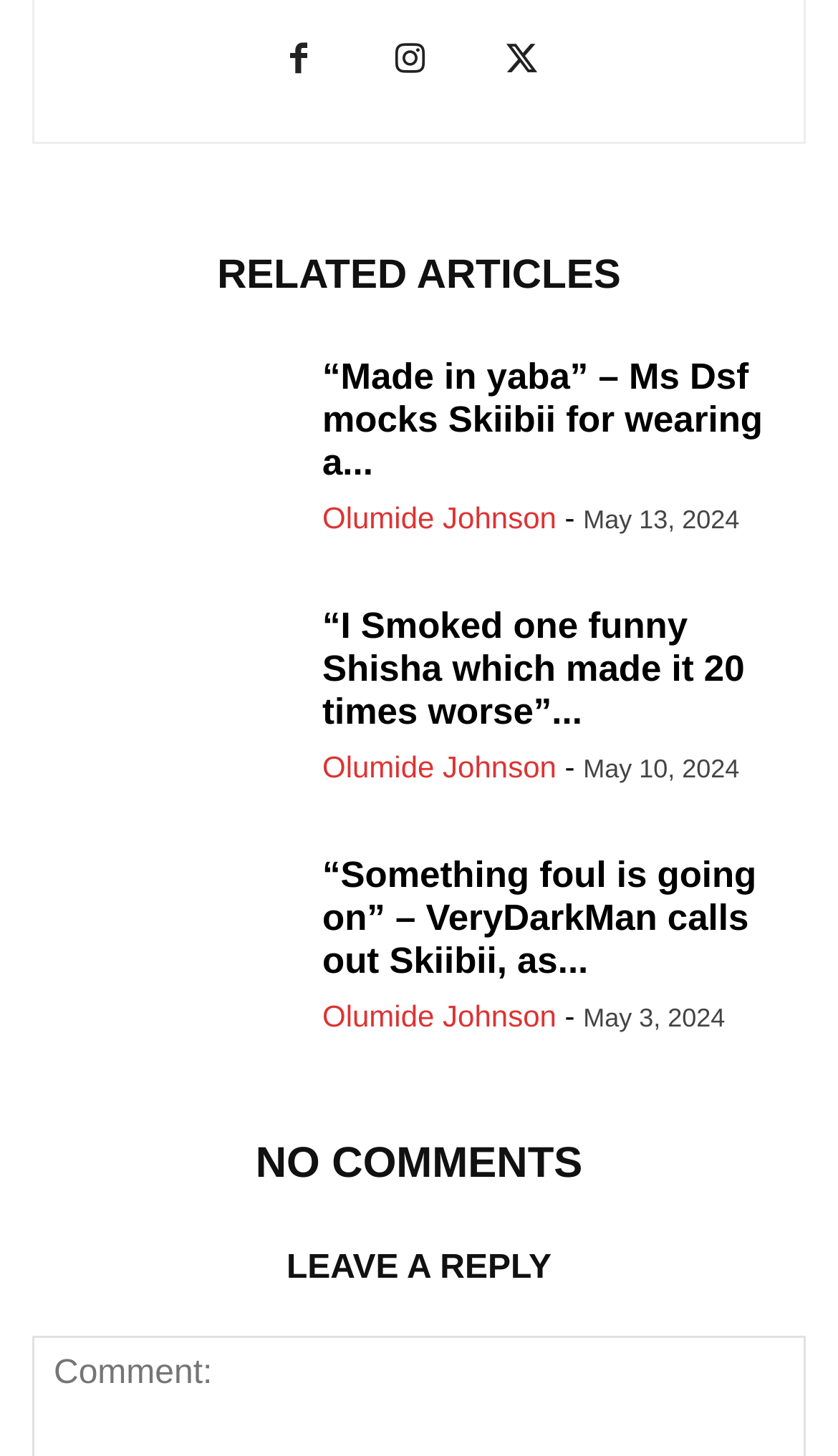Pinpoint the bounding box coordinates of the clickable element to carry out the following instruction: "Leave a reply to the article."

[0.038, 0.85, 0.962, 0.893]